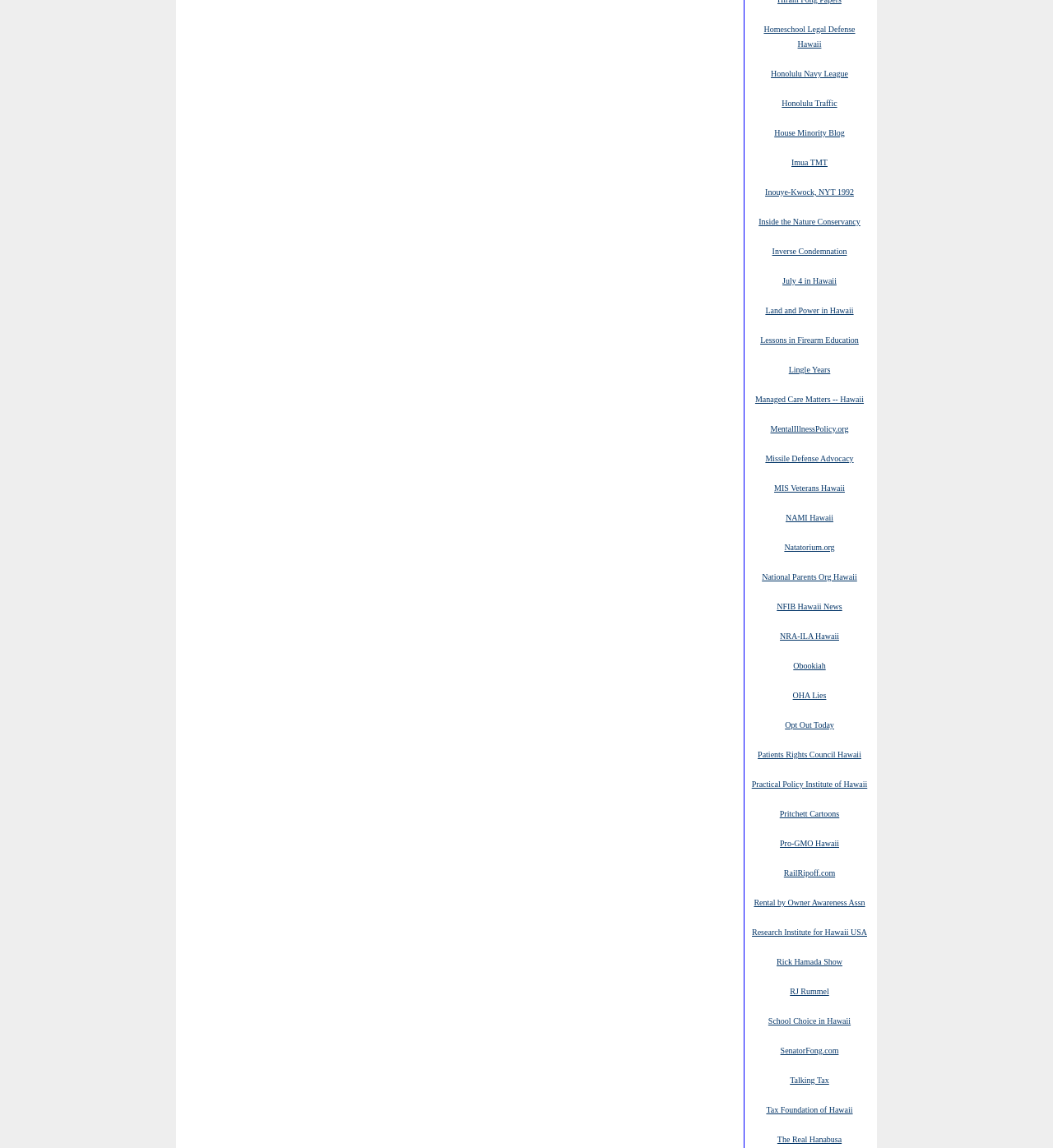Give a one-word or short-phrase answer to the following question: 
Is the link 'Opt Out Today' above or below 'Patients Rights Council Hawaii'?

Above